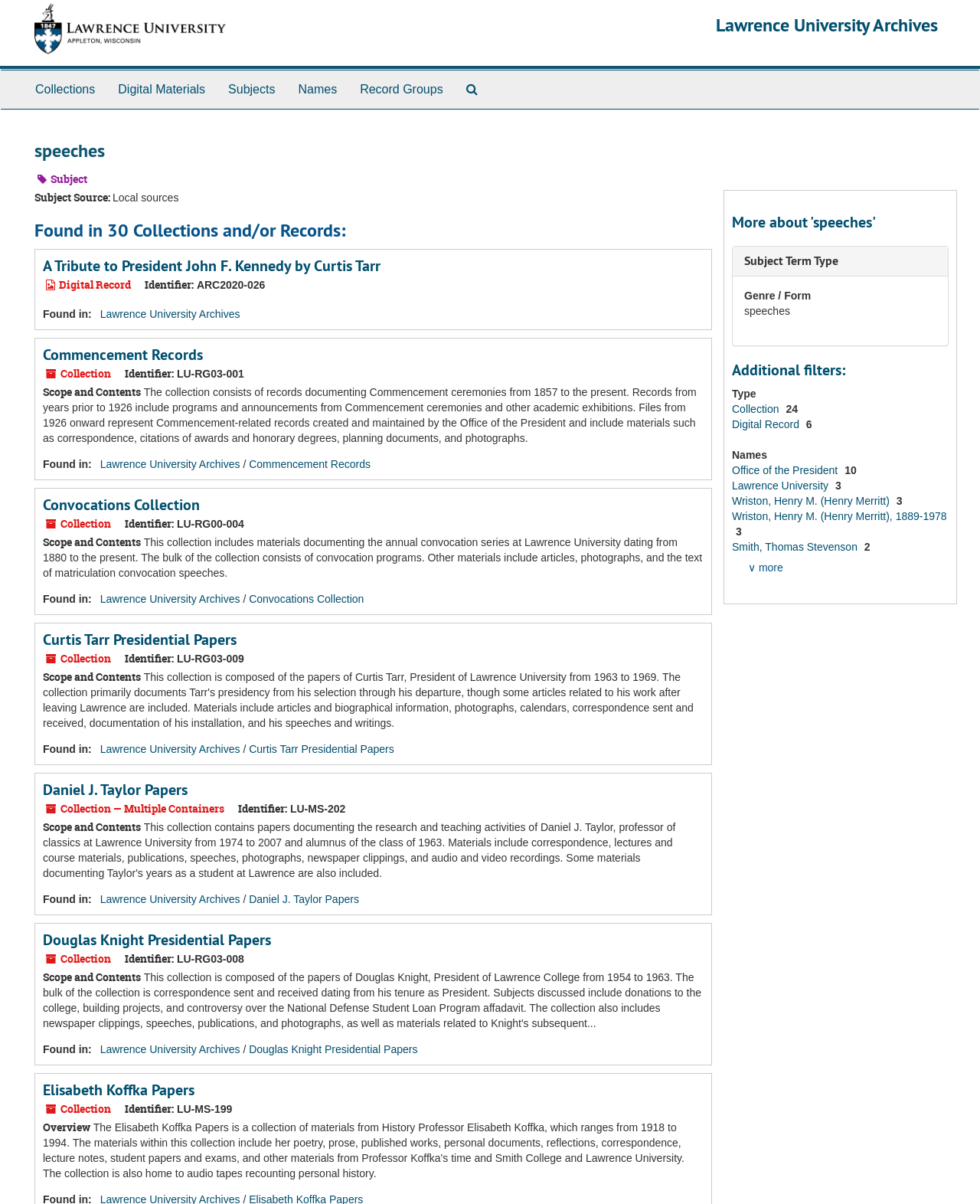Find the main header of the webpage and produce its text content.

Lawrence University Archives